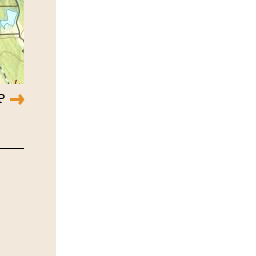Offer a detailed explanation of the image.

The image showcases a section of a detailed map, highlighting the geographical features of Valestrand. It appears to indicate significant landmarks and contours in the area, possibly related to the tanning industry, as inferred from the surrounding context of the webpage titled "Valestrandsfossen - tanning industry." This part of the website provides an exploration of the history and significance of Valestrand as a center for this craft. The map serves as a navigational tool for visitors to locate points of interest in relation to the local tanning heritage. The overall design suggests an informative layout aimed at enhancing user experience while learning about the region's cultural and historical background.